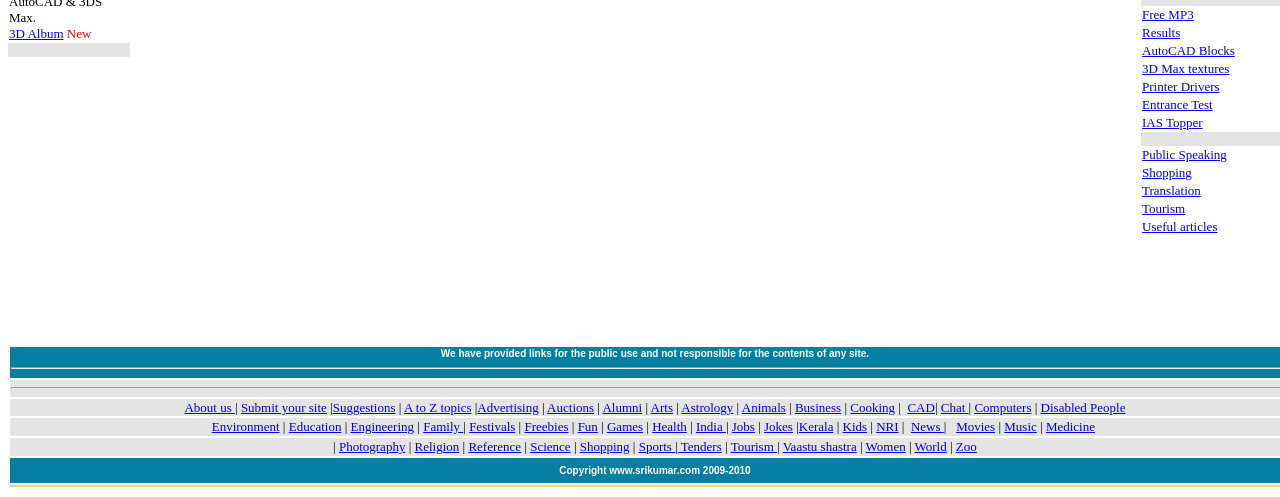Could you find the bounding box coordinates of the clickable area to complete this instruction: "Visit 'Free MP3'"?

[0.892, 0.014, 0.933, 0.044]